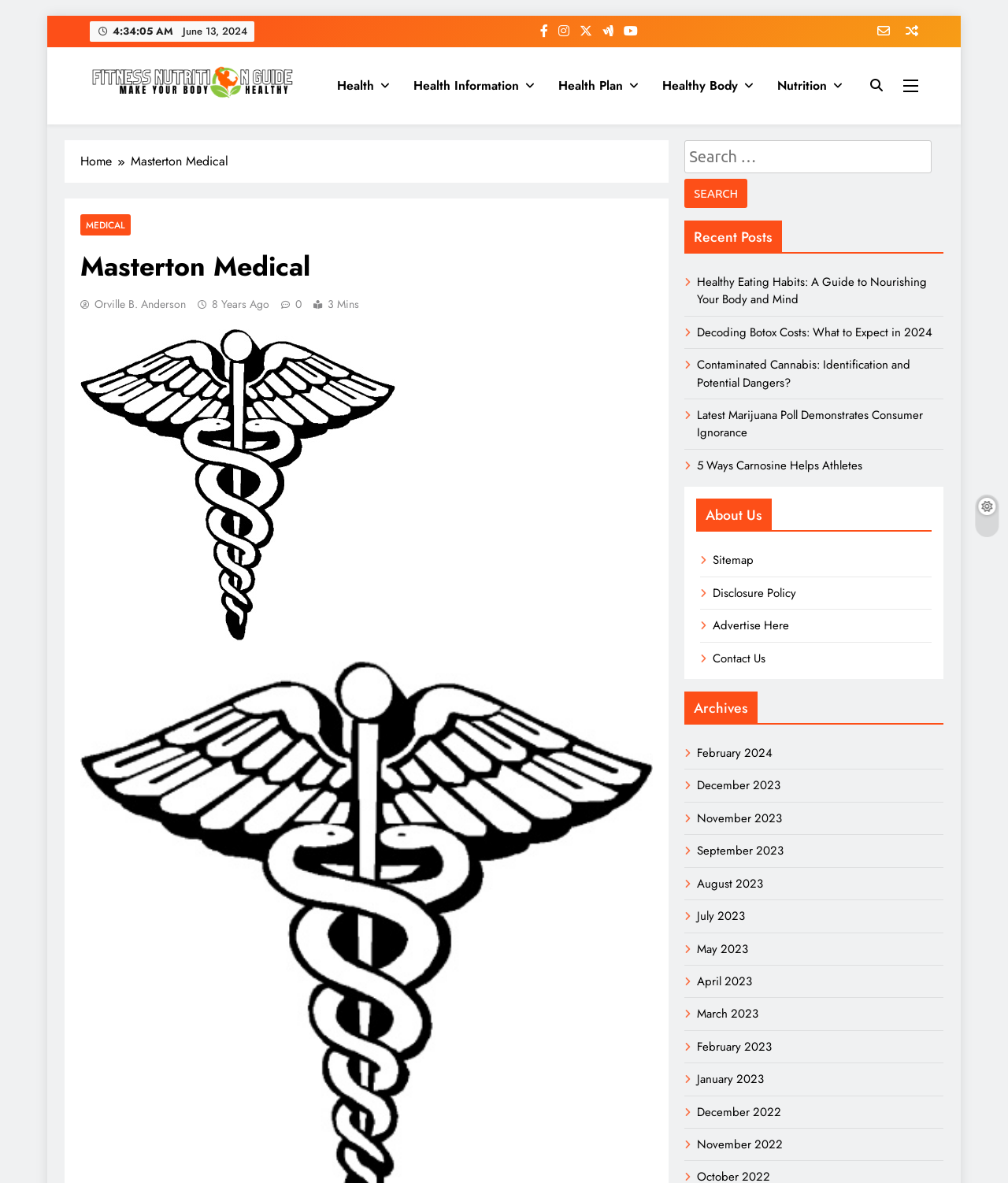Given the description "Fitness Nutrition Guide", determine the bounding box of the corresponding UI element.

[0.093, 0.093, 0.339, 0.12]